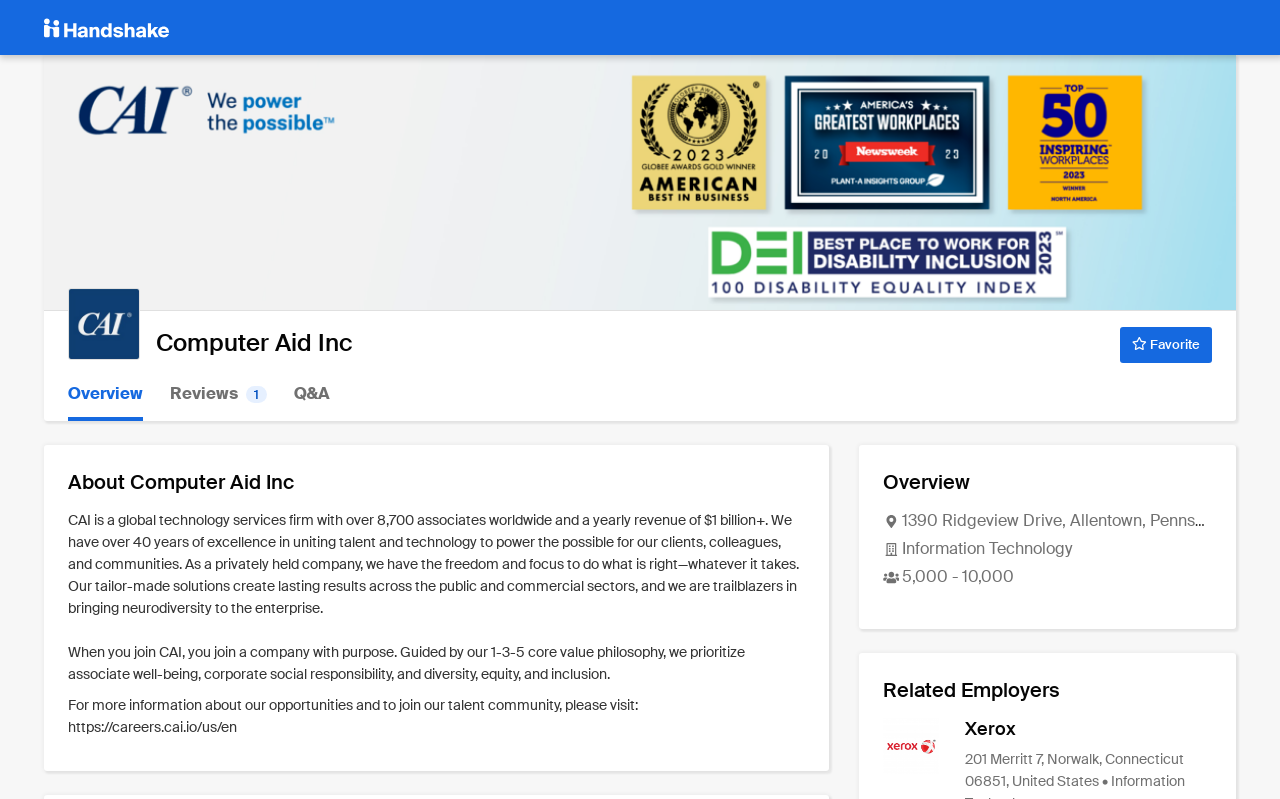Provide the bounding box coordinates for the UI element that is described by this text: "Reviews 1". The coordinates should be in the form of four float numbers between 0 and 1: [left, top, right, bottom].

[0.133, 0.459, 0.209, 0.526]